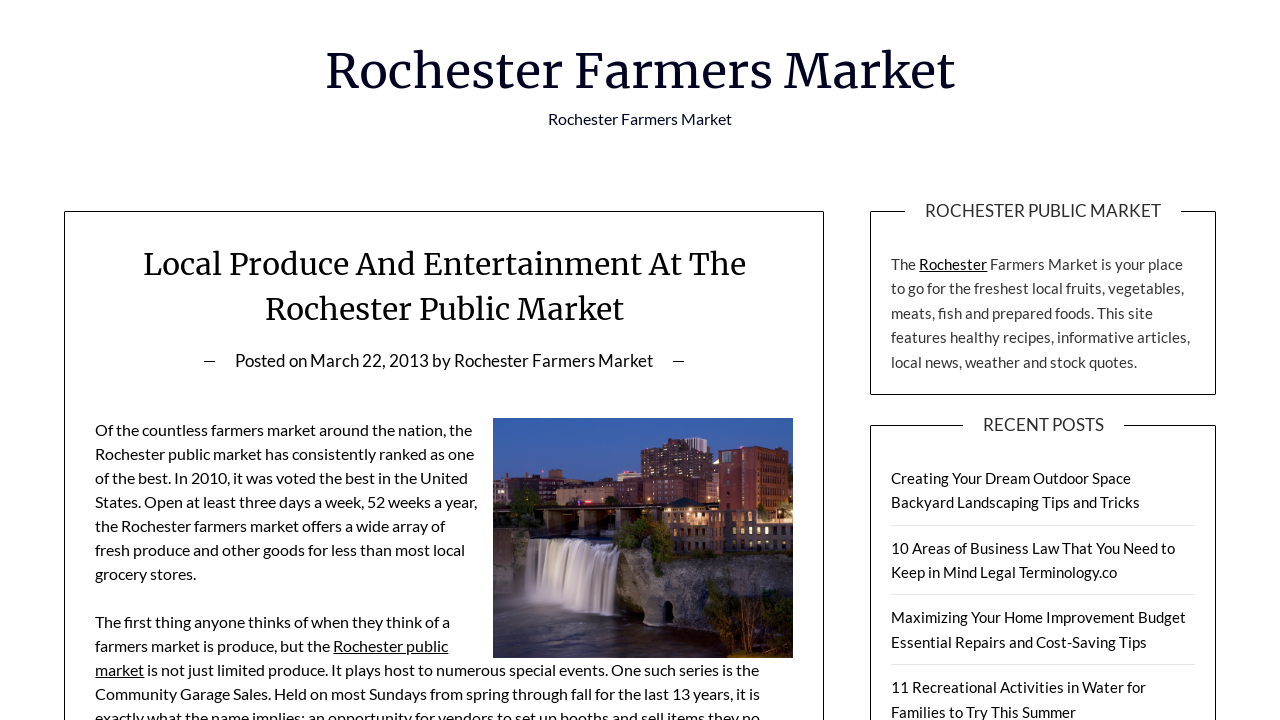Locate the bounding box coordinates of the element to click to perform the following action: 'Click the link to Rochester Farmers Market'. The coordinates should be given as four float values between 0 and 1, in the form of [left, top, right, bottom].

[0.254, 0.057, 0.746, 0.14]